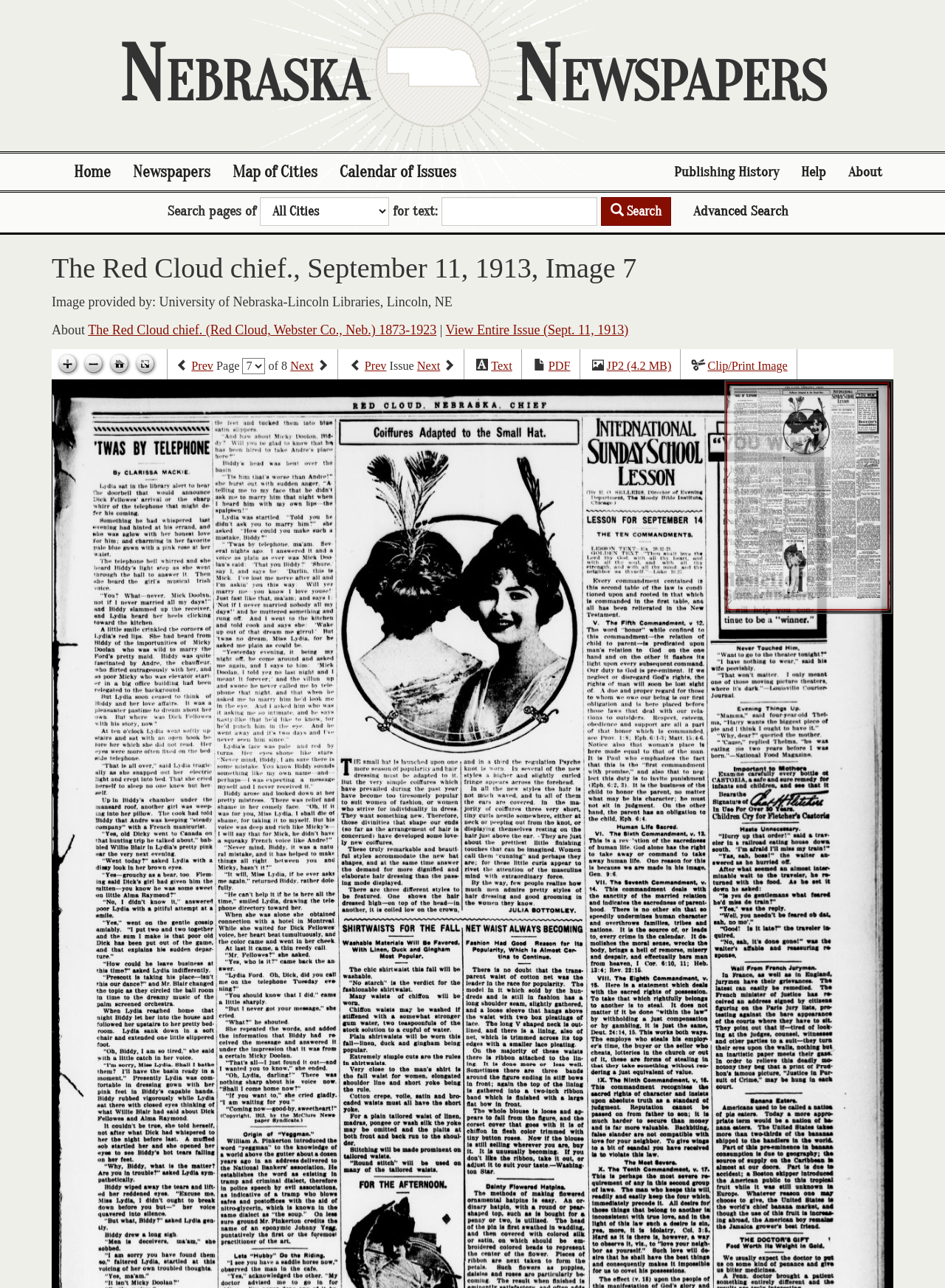What is the name of the newspaper on this page?
Give a one-word or short phrase answer based on the image.

The Red Cloud chief.